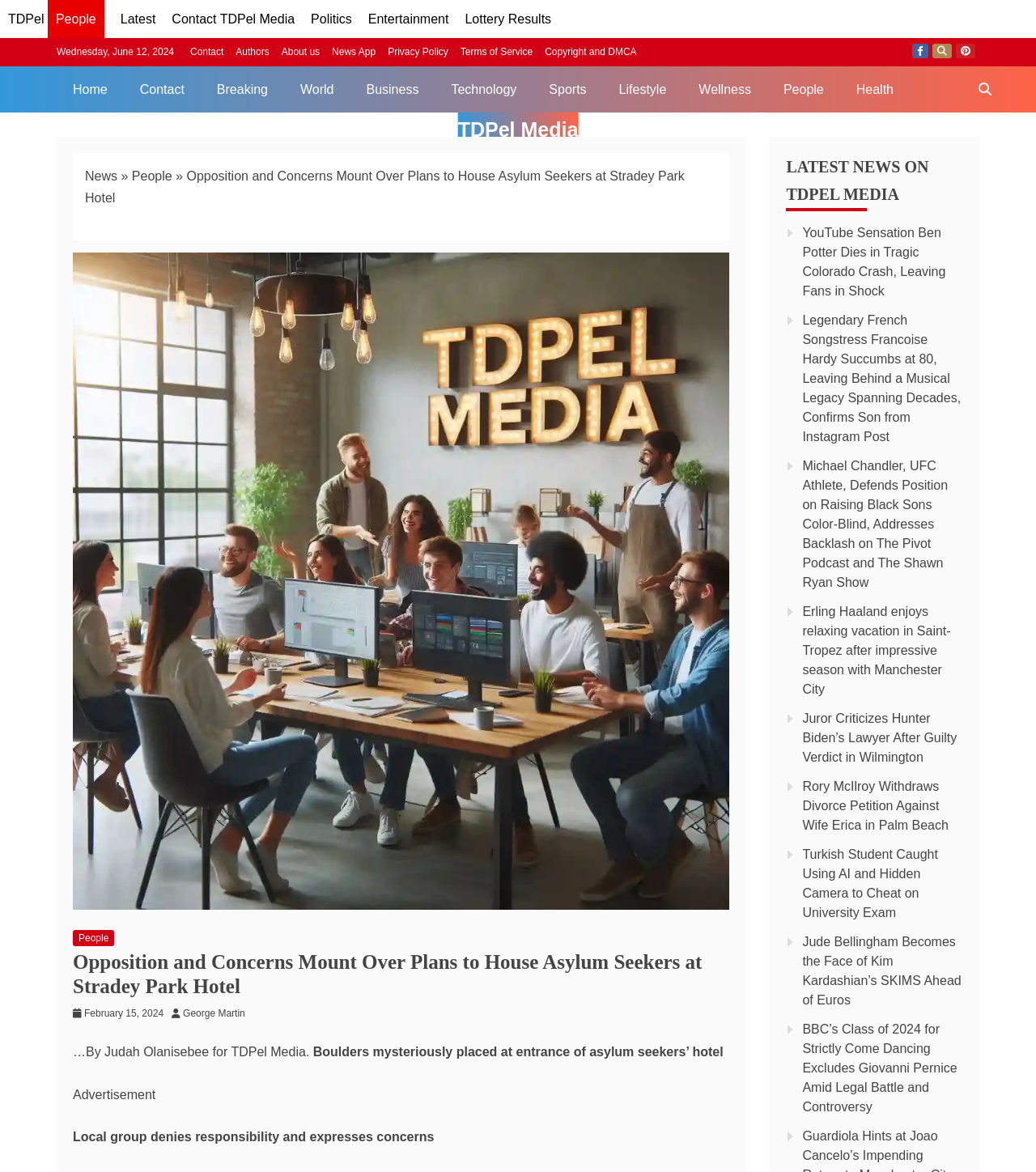Please provide a brief answer to the question using only one word or phrase: 
What is the date displayed at the top of the webpage?

Wednesday, June 12, 2024